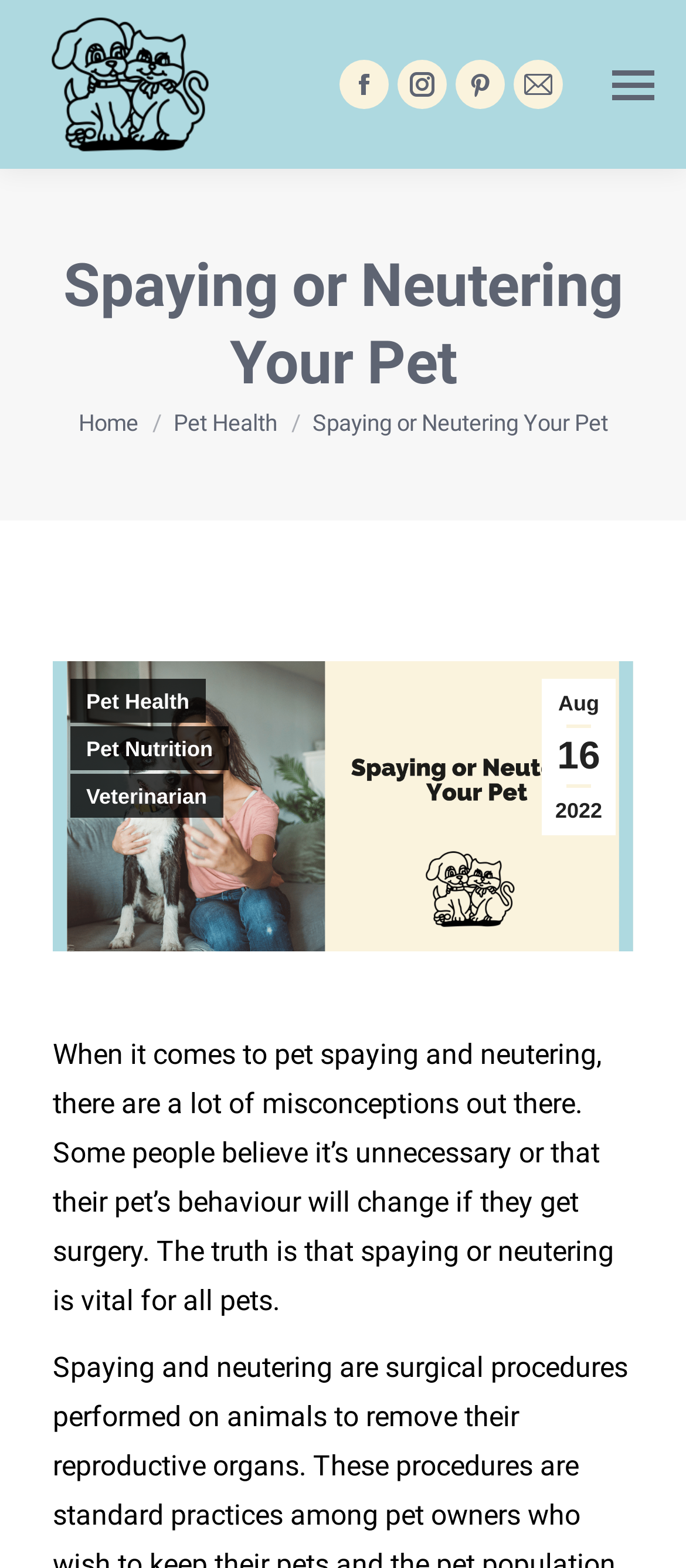Determine the bounding box coordinates of the target area to click to execute the following instruction: "Read the article posted on Aug 16 2022."

[0.79, 0.433, 0.897, 0.533]